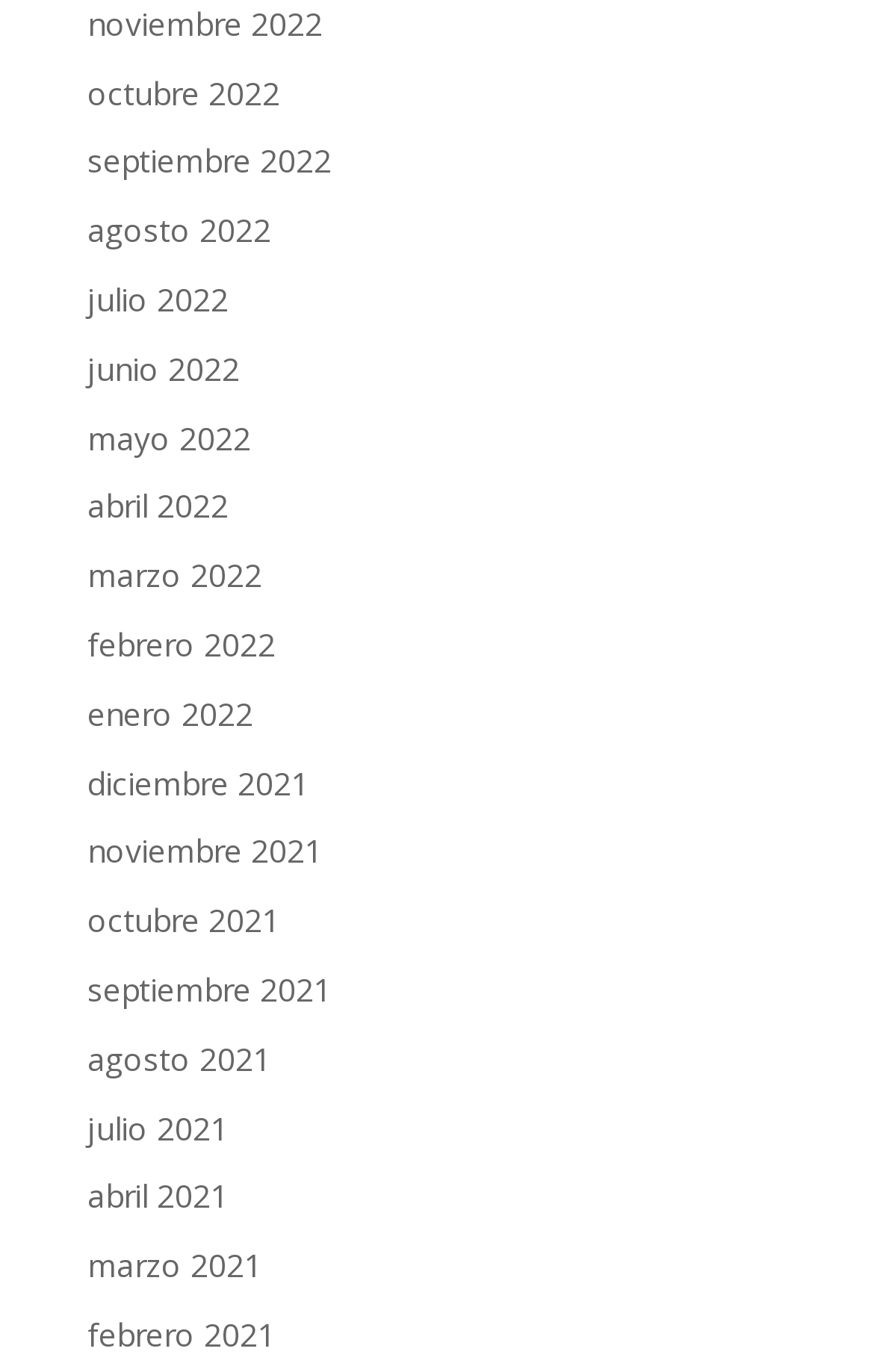Find the bounding box coordinates of the clickable element required to execute the following instruction: "access diciembre 2021". Provide the coordinates as four float numbers between 0 and 1, i.e., [left, top, right, bottom].

[0.1, 0.554, 0.354, 0.586]